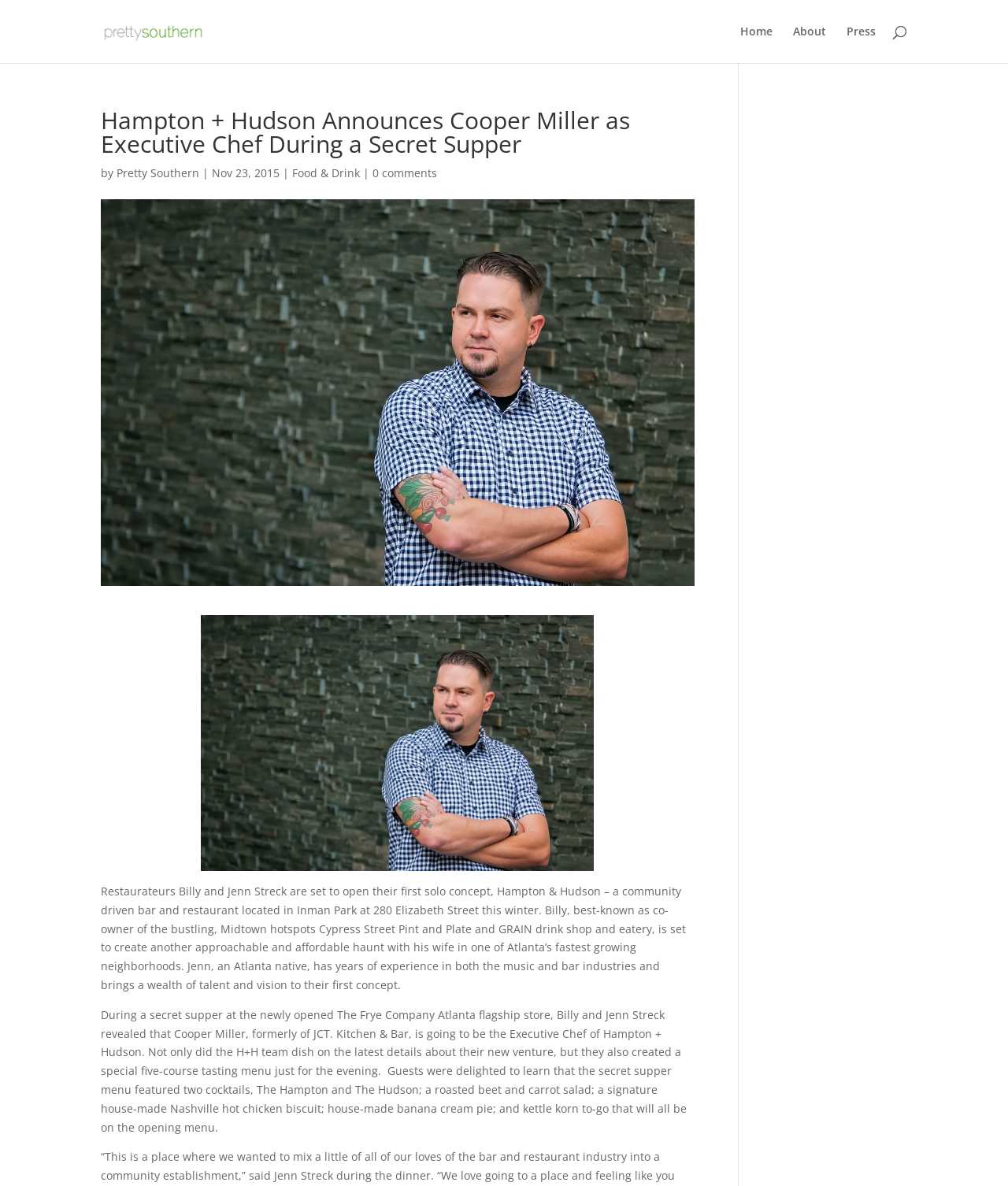Please find the bounding box coordinates for the clickable element needed to perform this instruction: "Search for something".

[0.1, 0.0, 0.9, 0.001]